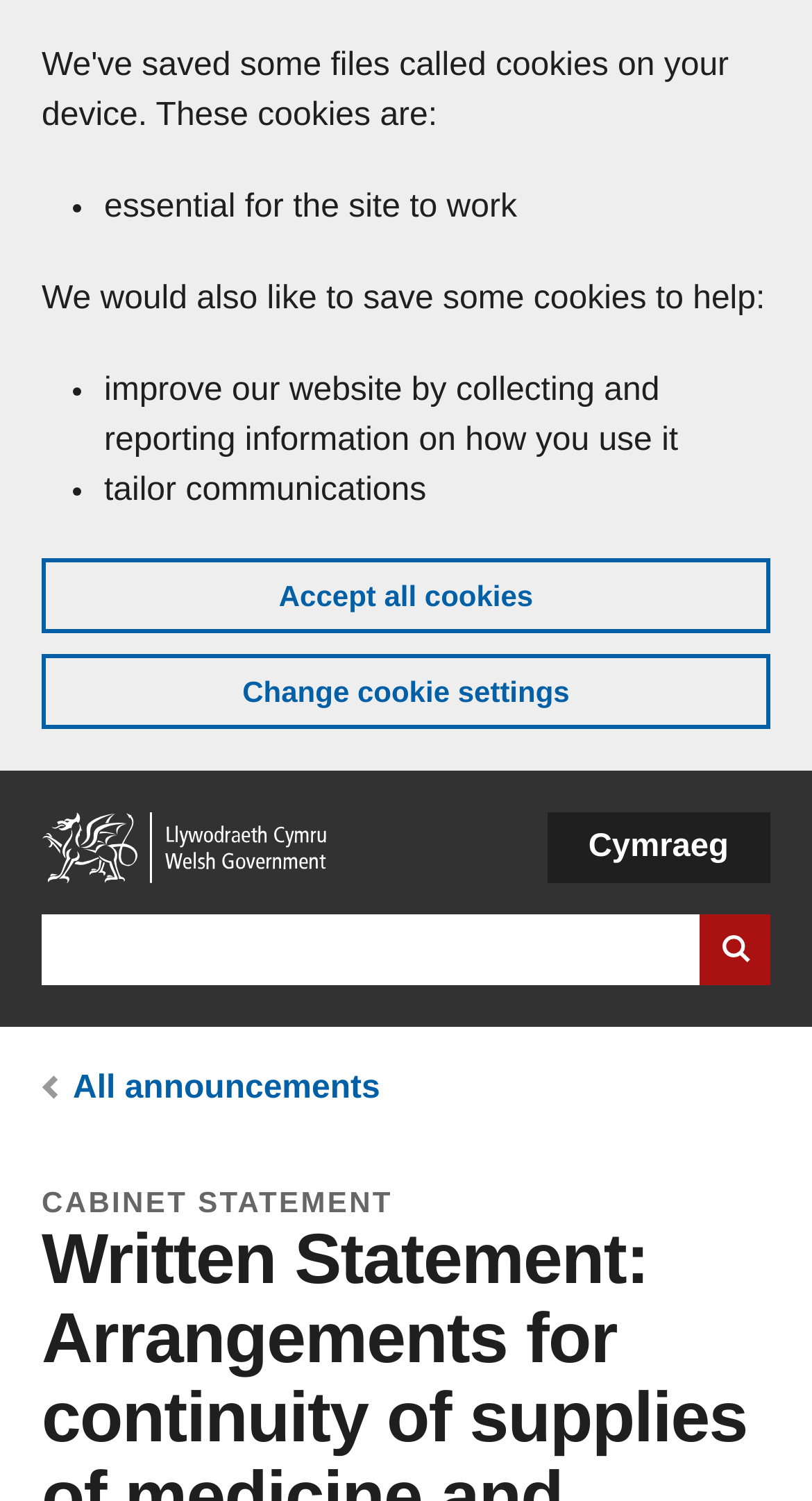Answer the following query concisely with a single word or phrase:
What type of statement is being discussed on this webpage?

Cabinet Statement